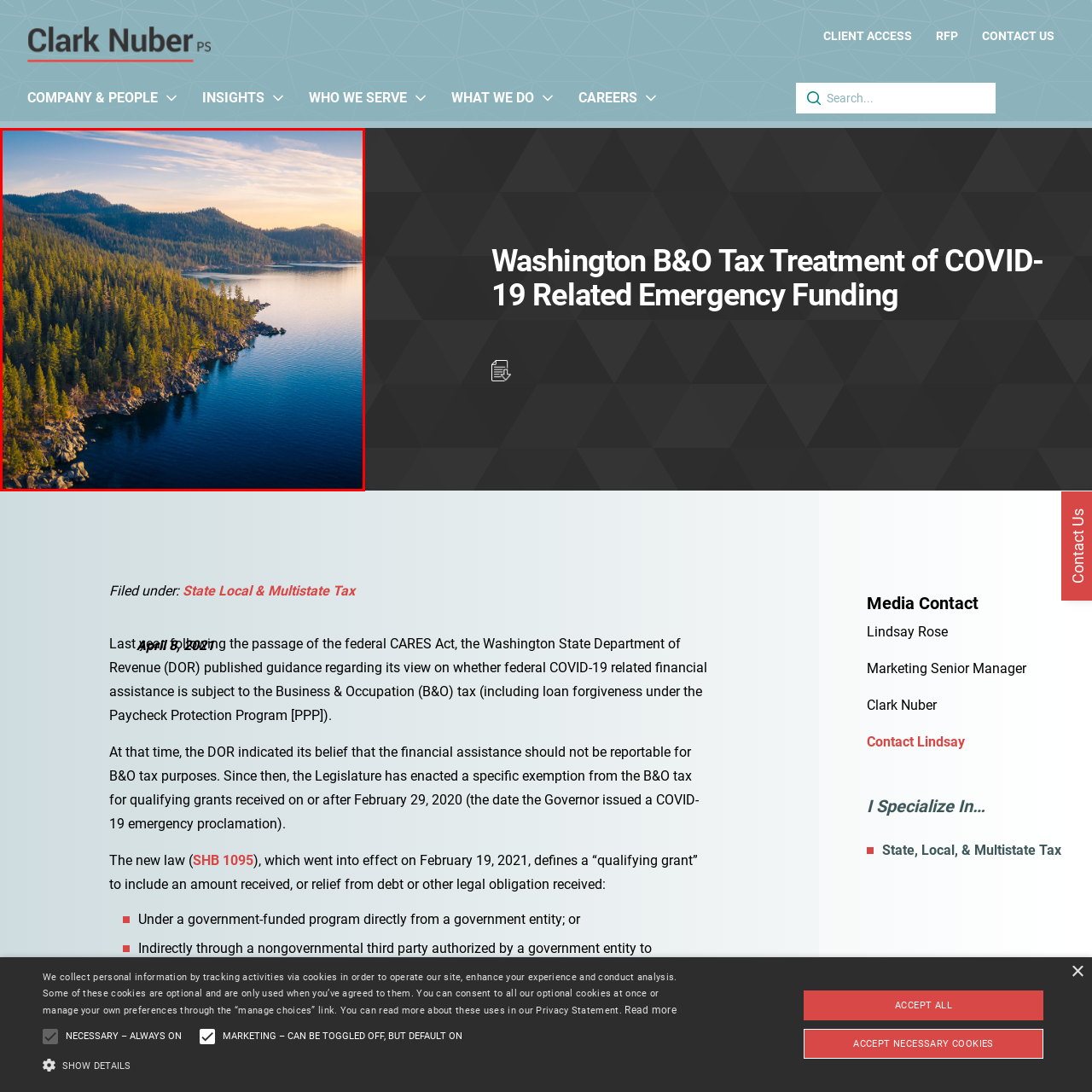Identify the content inside the red box and answer the question using a brief word or phrase: What is in the distance of the lakeside landscape?

Rolling hills and mountains